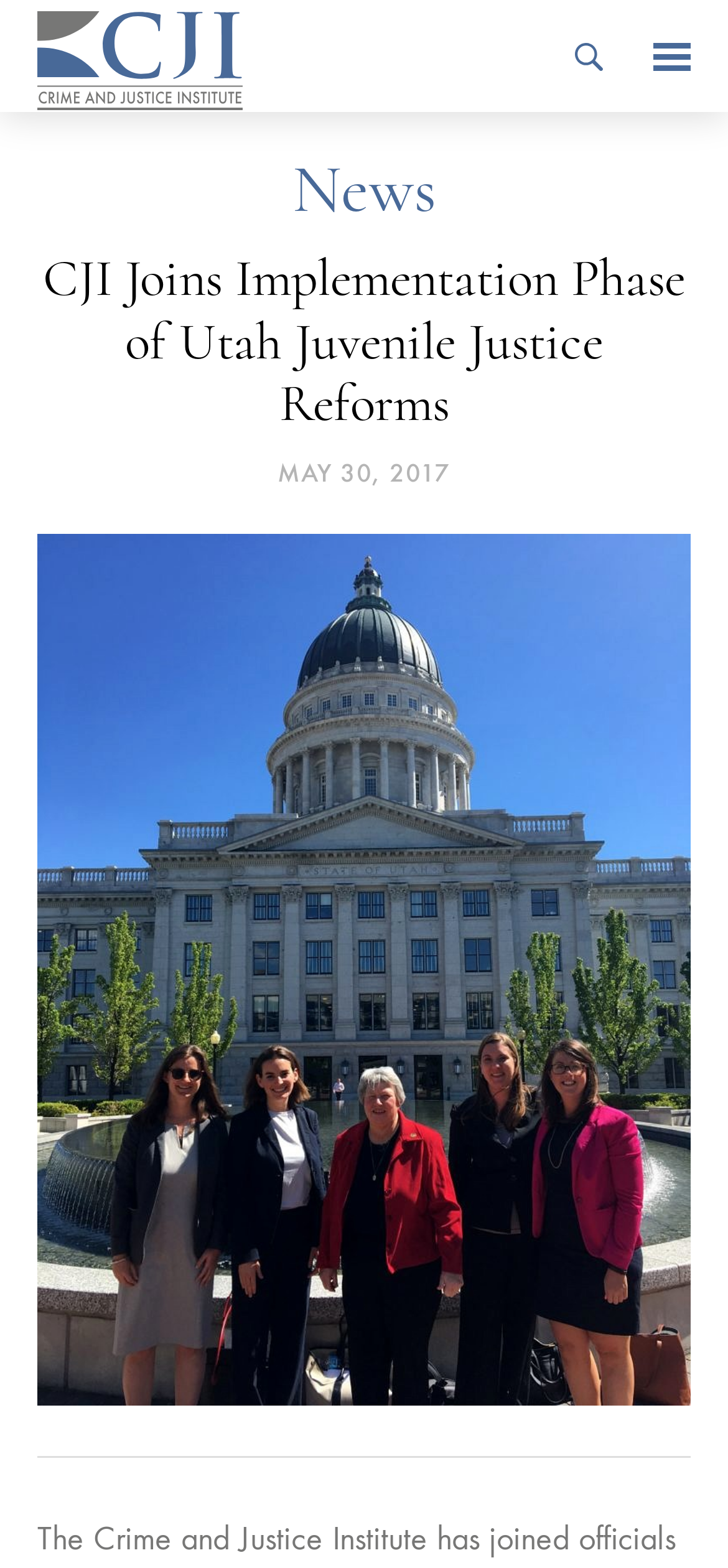Describe all the key features of the webpage in detail.

The webpage appears to be a news article or press release from the Crime and Justice Institute (CJI). At the top left corner, there is a logo of CJI, which is a clickable link. Below the logo, there is a horizontal section that spans the entire width of the page, containing a heading that reads "News" on the left side and a title "CJI Joins Implementation Phase of Utah Juvenile Justice Reforms" on the right side. 

Below this section, there is a date "MAY 30, 2017" positioned roughly in the middle of the page. Underneath the date, there is a large image that takes up most of the page's width, depicting a scene of Utah kickoff in front of the Utah capitol building. 

On the top right corner, there is a small image, but its content is not specified. At the very top of the page, there is a repeated logo of CJI, which is also a clickable link.